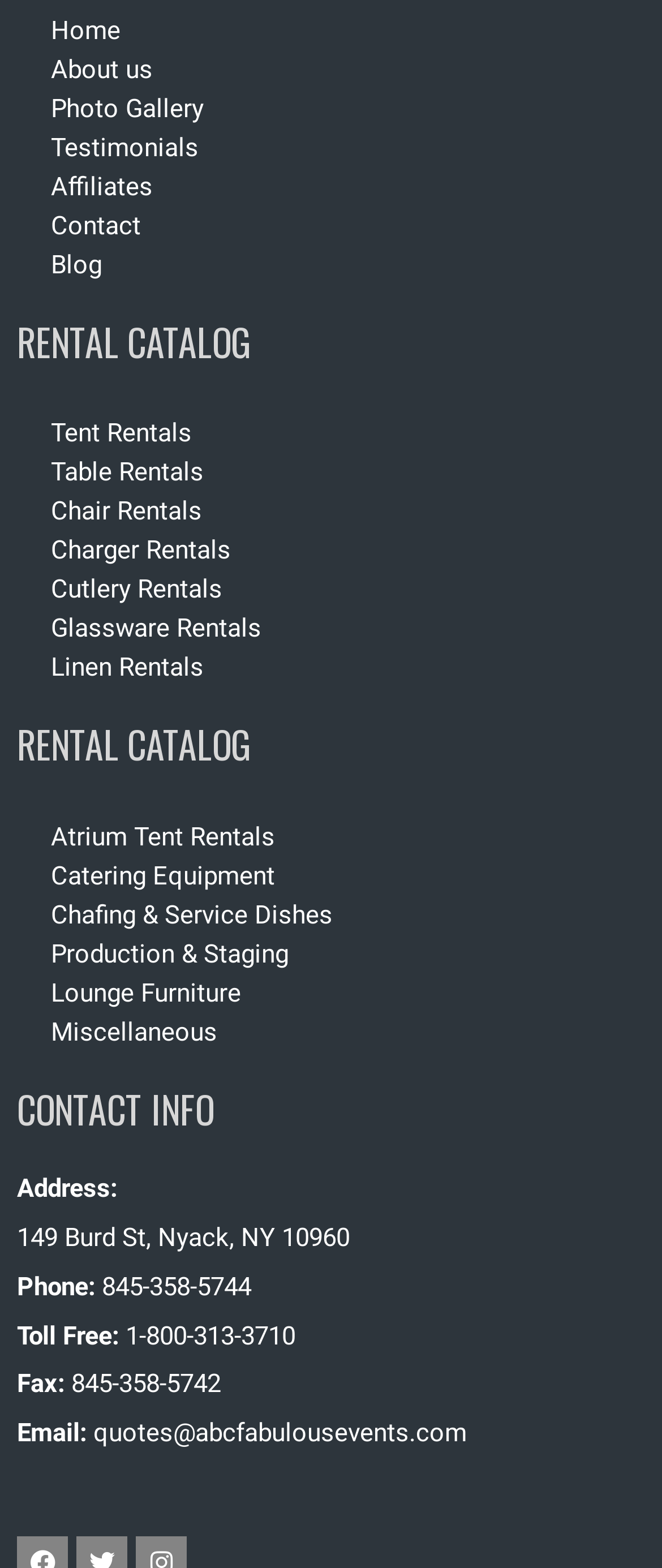Provide a short answer to the following question with just one word or phrase: What is the phone number of the rental catalog?

845-358-5744